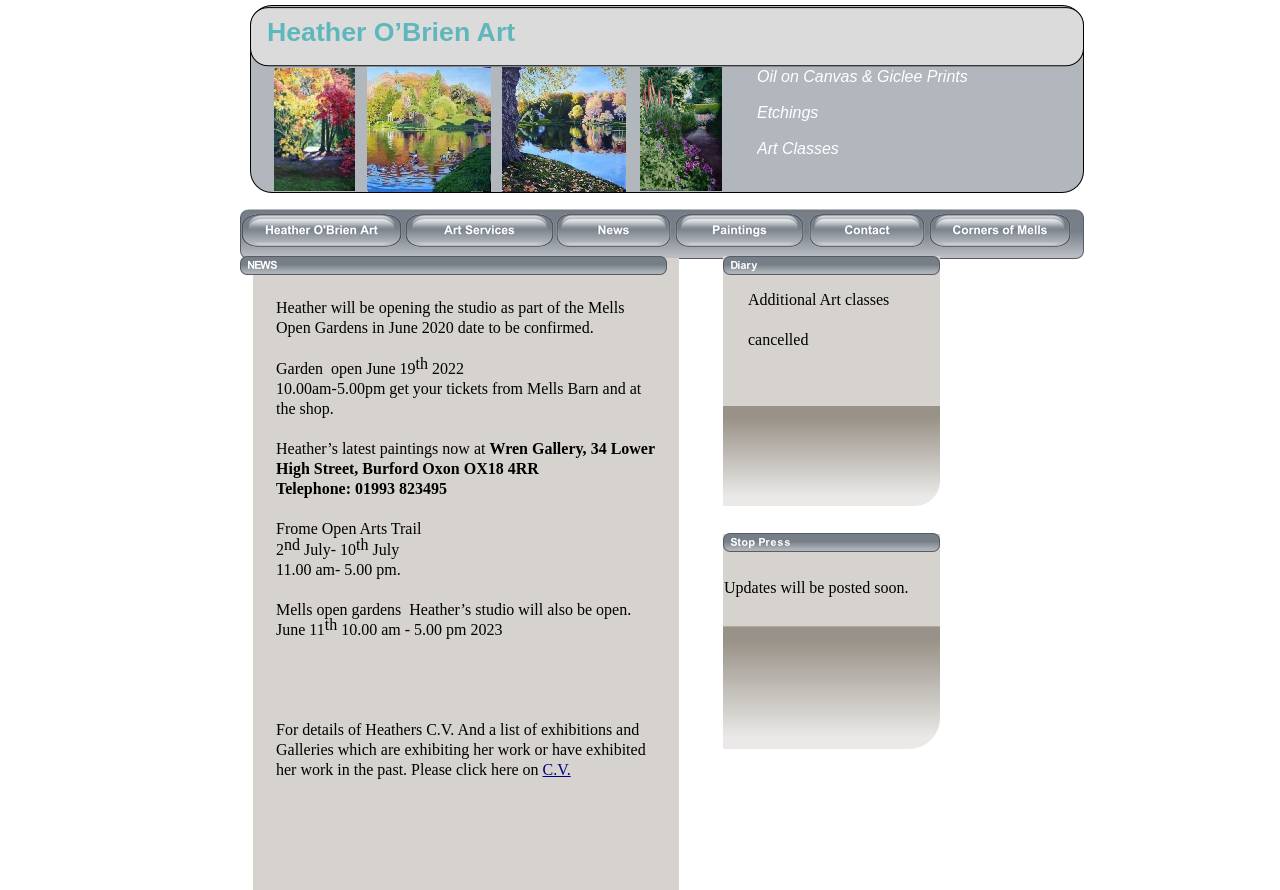Given the element description: "parent_node: Heather O’Brien Art", predict the bounding box coordinates of this UI element. The coordinates must be four float numbers between 0 and 1, given as [left, top, right, bottom].

[0.316, 0.24, 0.433, 0.278]